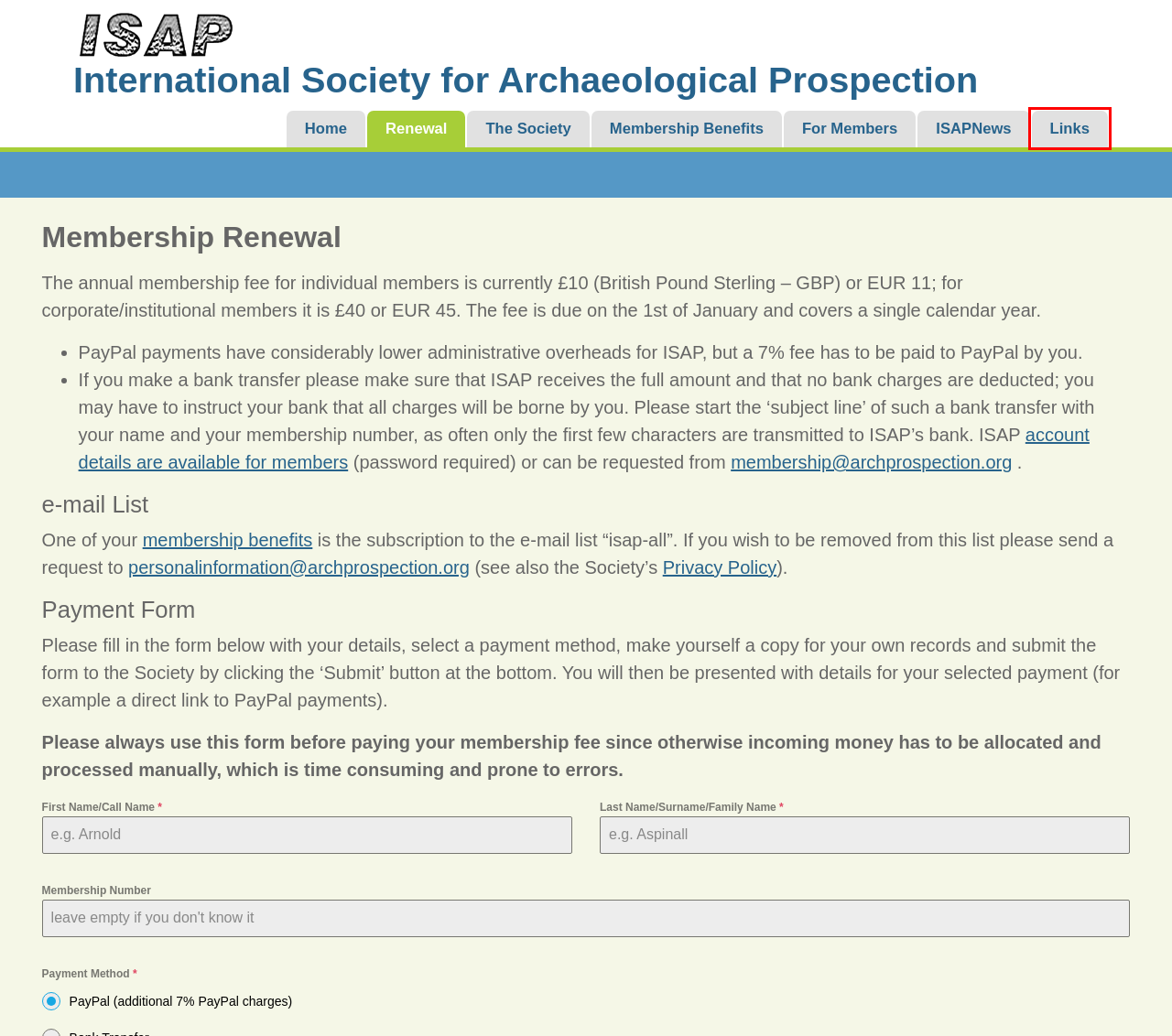Given a screenshot of a webpage with a red bounding box around an element, choose the most appropriate webpage description for the new page displayed after clicking the element within the bounding box. Here are the candidates:
A. Account Details – International Society for Archaeological Prospection
B. Log In ‹ International Society for Archaeological Prospection — WordPress
C. ISAPNews – International Society for Archaeological Prospection
D. The Society – International Society for Archaeological Prospection
E. Links – International Society for Archaeological Prospection
F. Privacy Policy – International Society for Archaeological Prospection
G. For Members – International Society for Archaeological Prospection
H. Membership Benefits – International Society for Archaeological Prospection

E